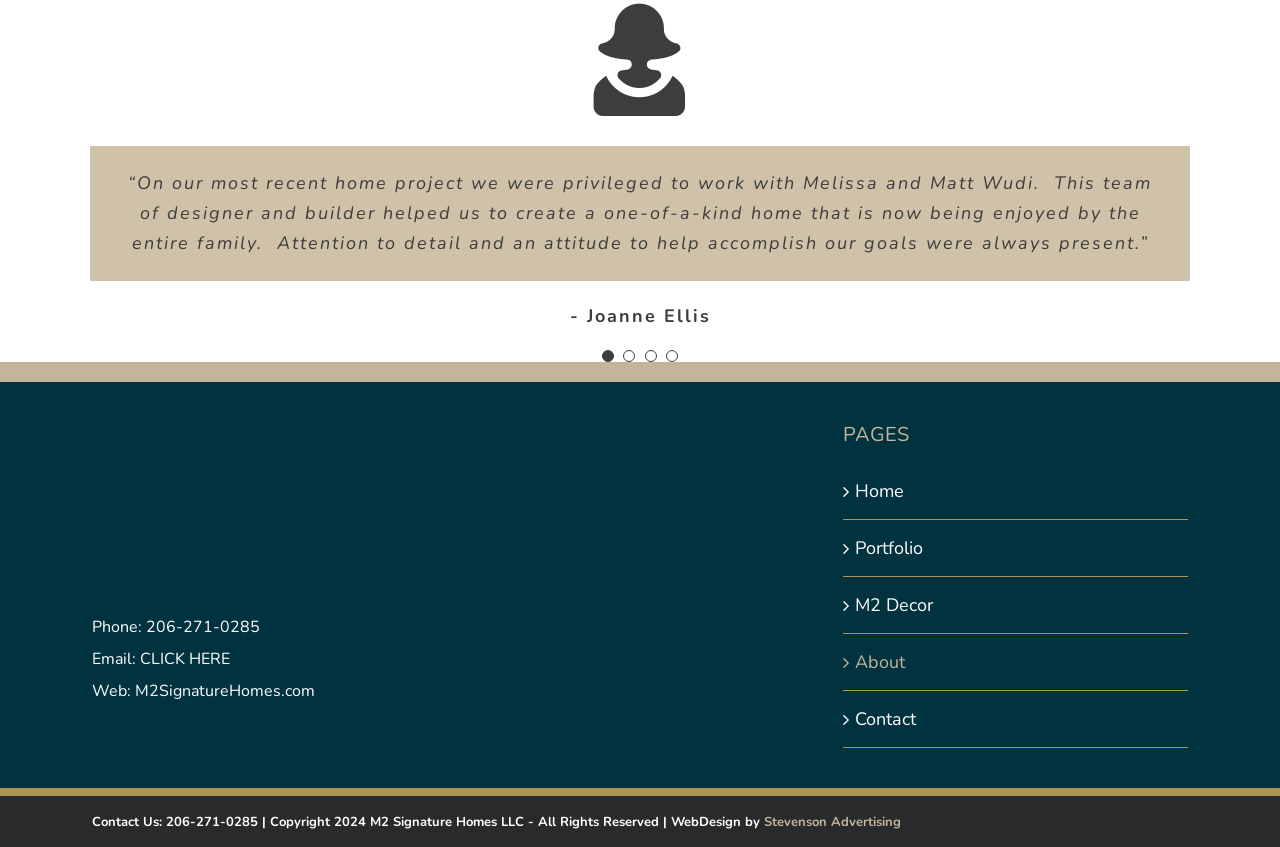Provide the bounding box coordinates of the HTML element this sentence describes: "Stevenson Advertising".

[0.597, 0.96, 0.704, 0.981]